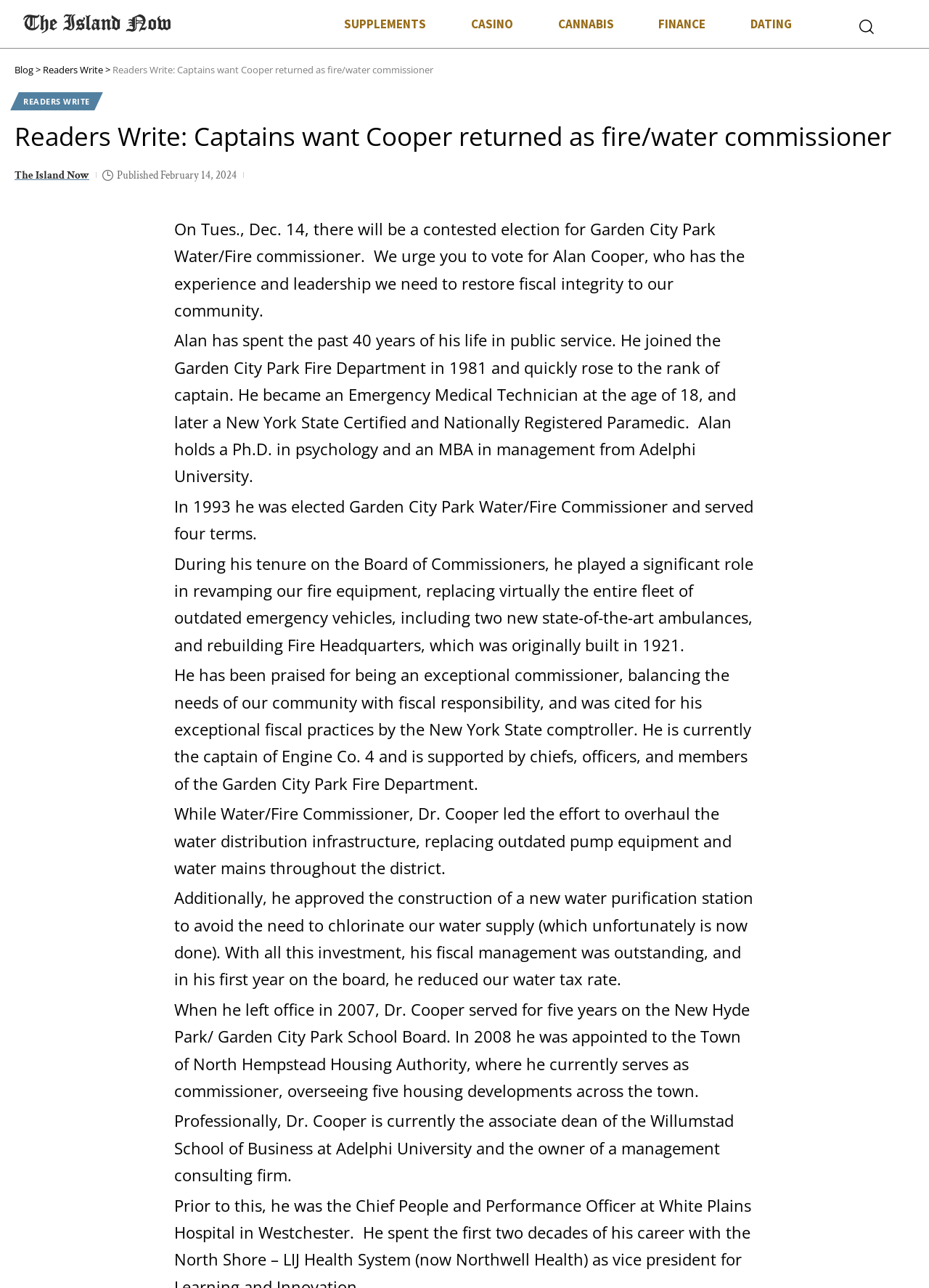Using the description "The Island Now", predict the bounding box of the relevant HTML element.

[0.016, 0.129, 0.096, 0.143]